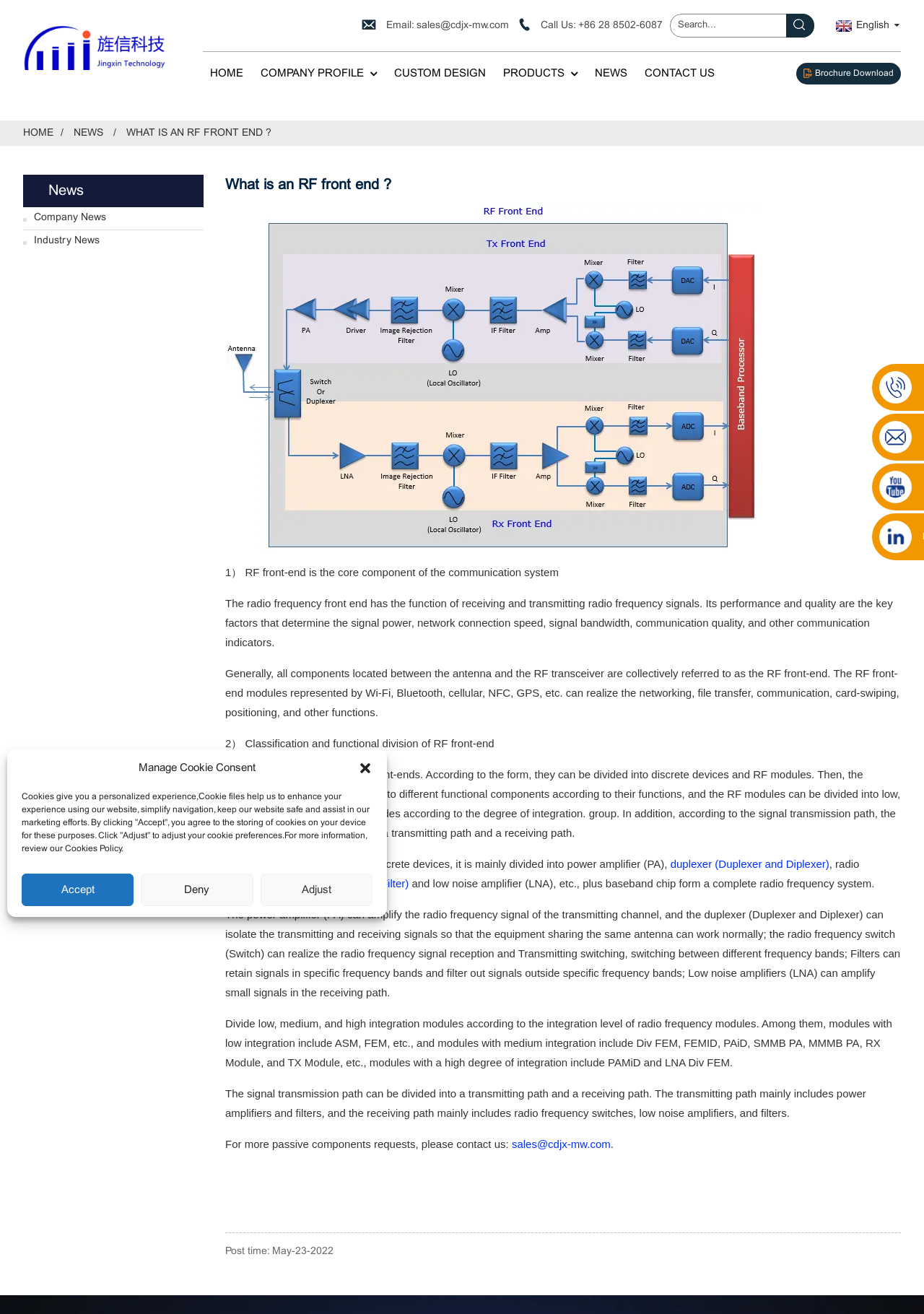Identify the title of the webpage and provide its text content.

What is an RF front end ?